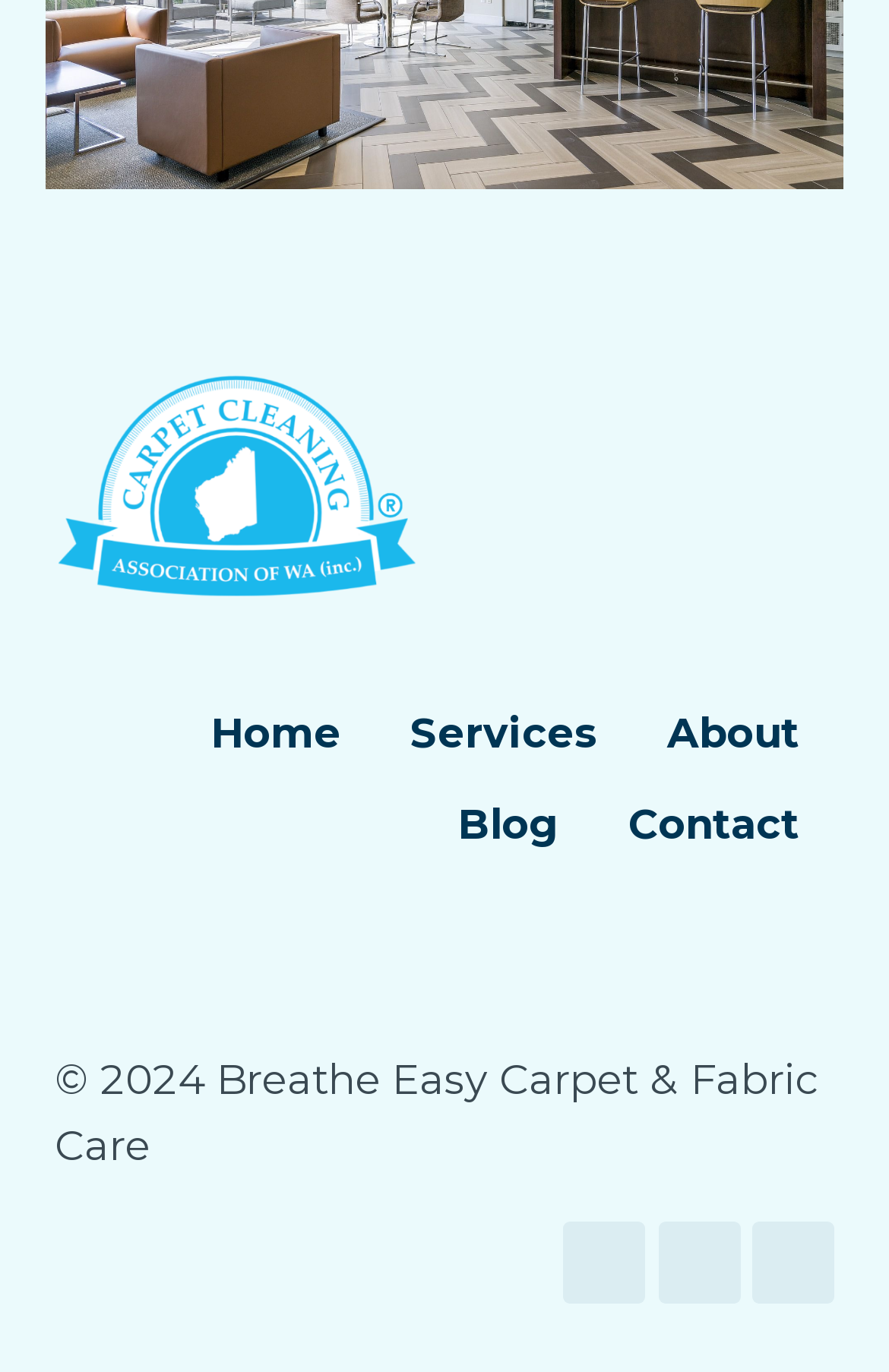Show the bounding box coordinates for the element that needs to be clicked to execute the following instruction: "view services". Provide the coordinates in the form of four float numbers between 0 and 1, i.e., [left, top, right, bottom].

[0.423, 0.503, 0.711, 0.569]